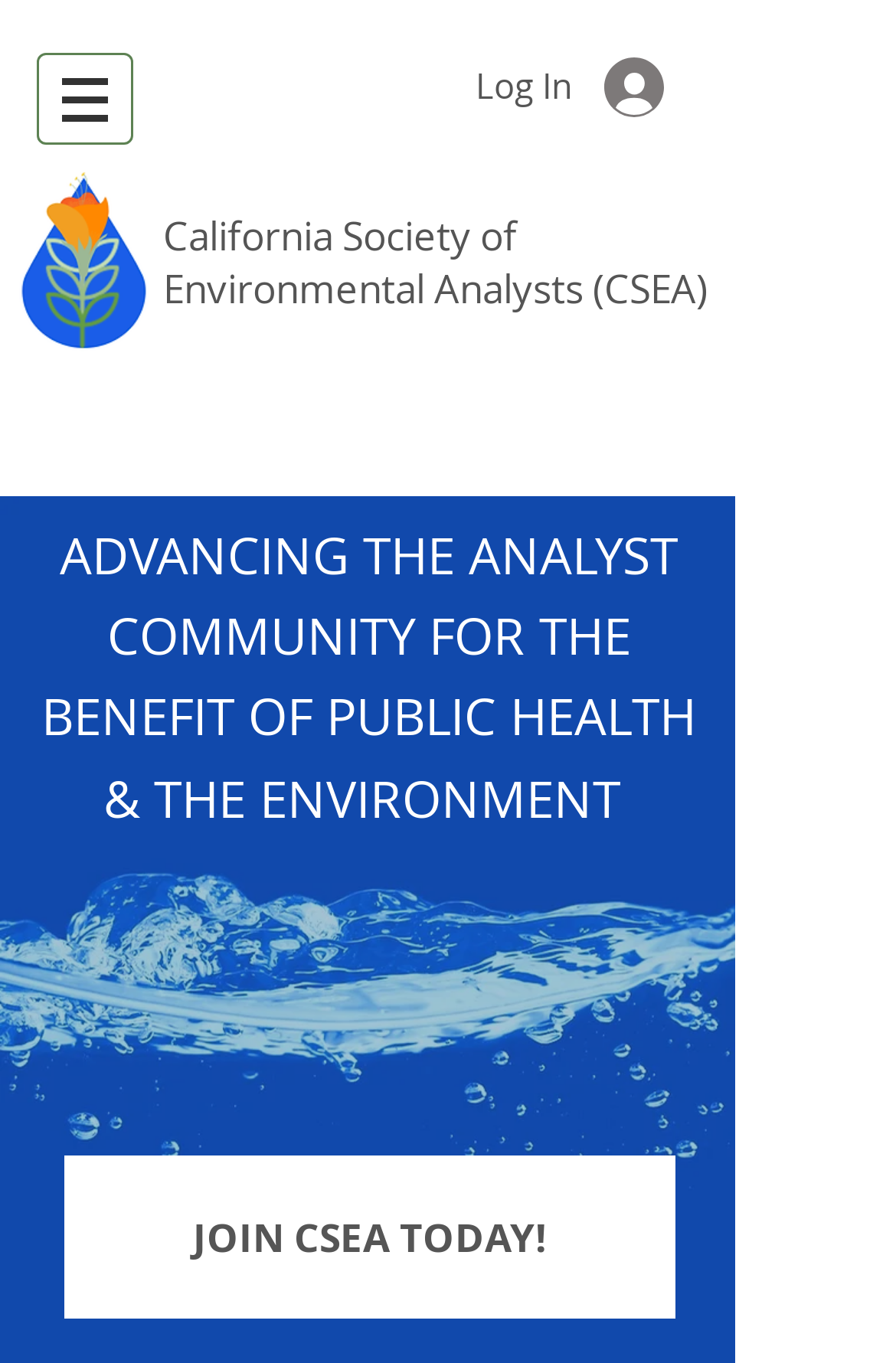Based on the image, please elaborate on the answer to the following question:
What is the position of the navigation menu?

I determined the position of the navigation menu by examining the bounding box coordinates of the 'Site' navigation element. Its y1 and y2 coordinates indicate that it is located at the top of the webpage, and its x1 and x2 coordinates suggest that it is positioned on the left side.